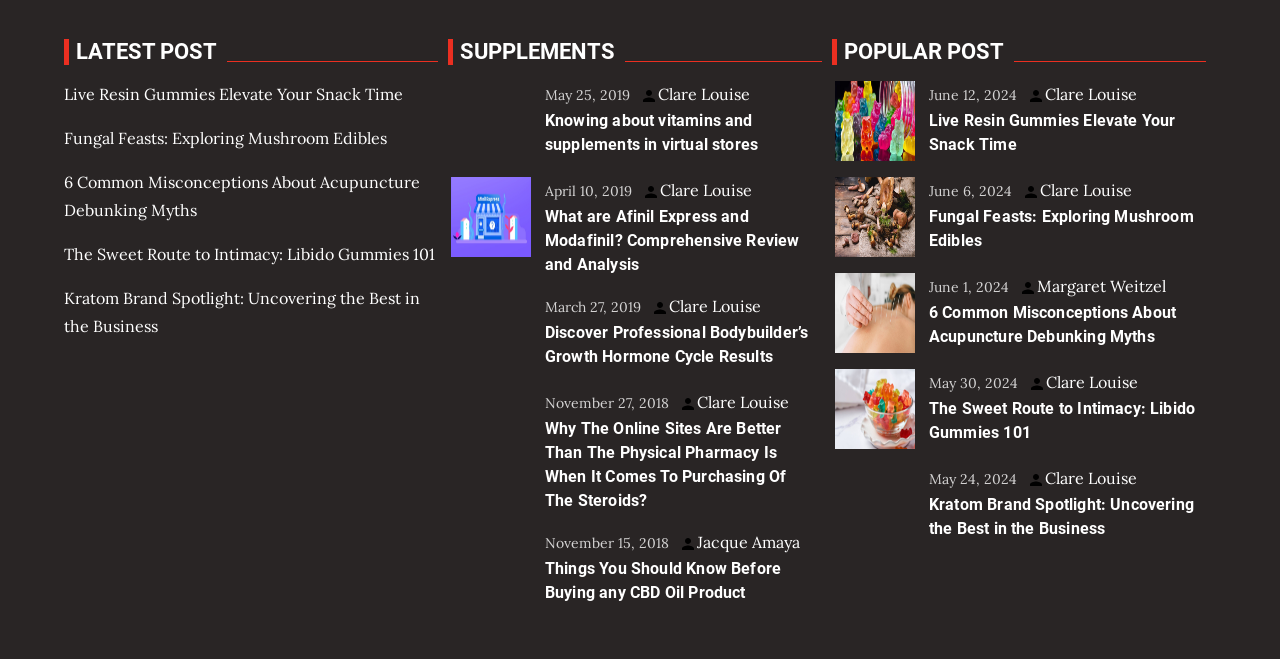Please identify the coordinates of the bounding box that should be clicked to fulfill this instruction: "Explore 'The Sweet Route to Intimacy: Libido Gummies 101'".

[0.05, 0.37, 0.34, 0.401]